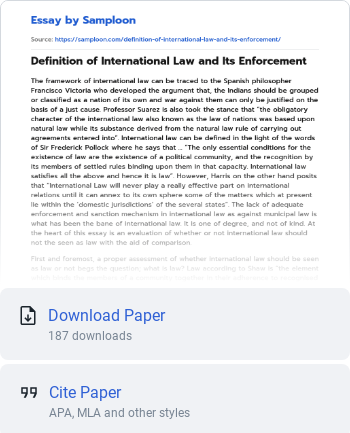Who are the key thinkers referenced in the essay?
Analyze the image and deliver a detailed answer to the question.

According to the caption, the essay references key thinkers such as Francisco Victoria and Sir Frederick Pollock, indicating their contributions to the historical foundations and philosophical underpinnings of international law.